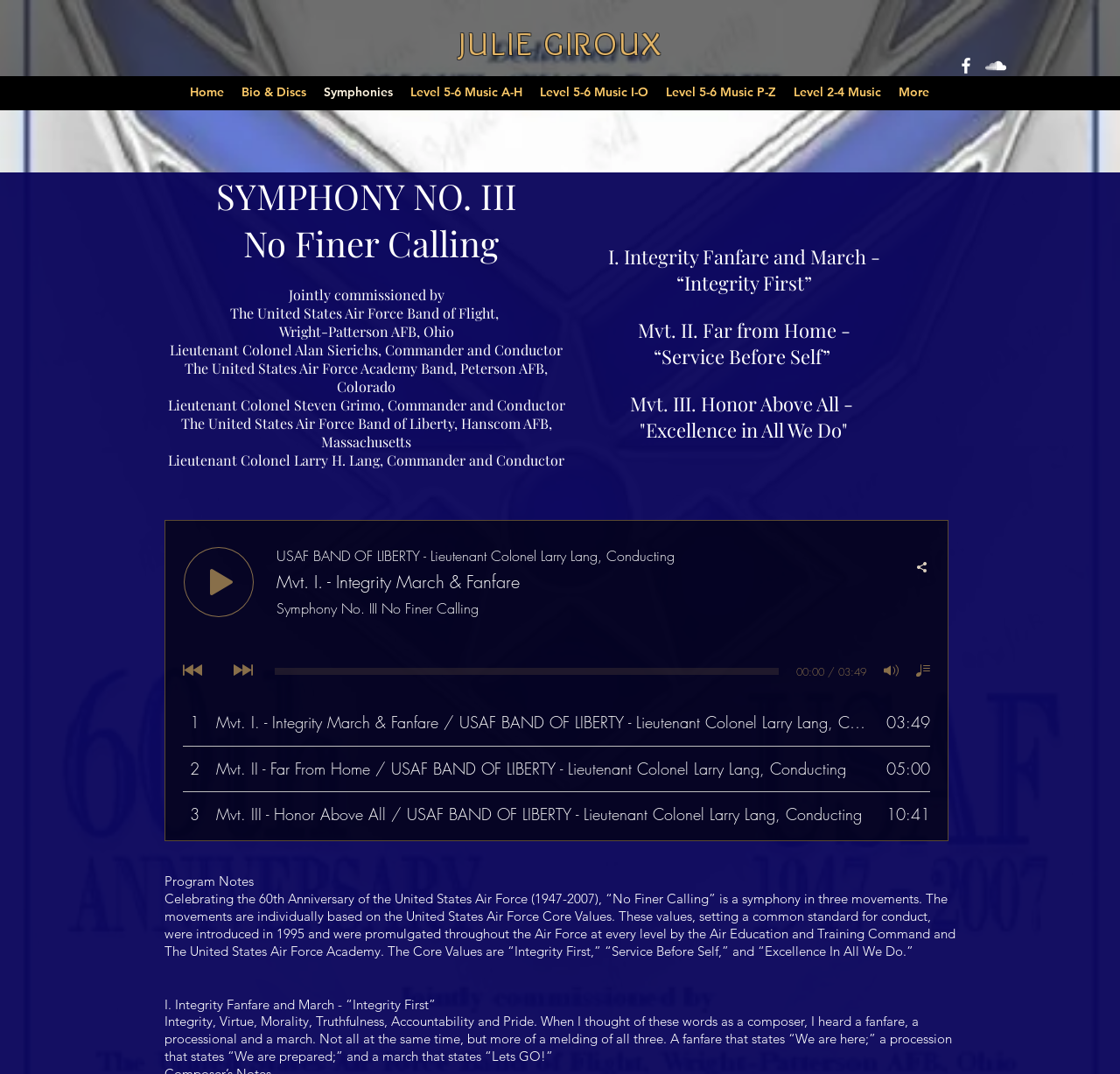Pinpoint the bounding box coordinates of the element that must be clicked to accomplish the following instruction: "View the Symphony No. III details". The coordinates should be in the format of four float numbers between 0 and 1, i.e., [left, top, right, bottom].

[0.179, 0.161, 0.476, 0.205]